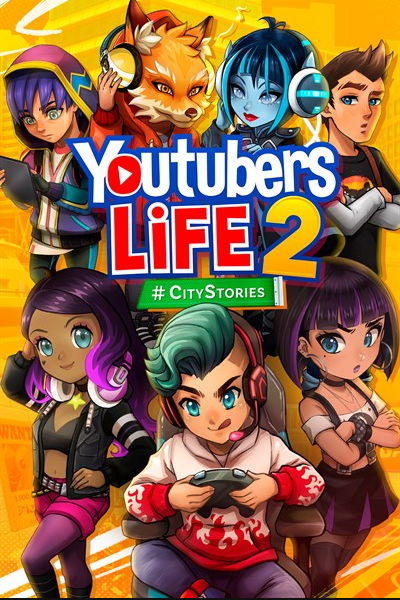Answer the question in a single word or phrase:
What is the theme of the video game?

Online fame and social media culture